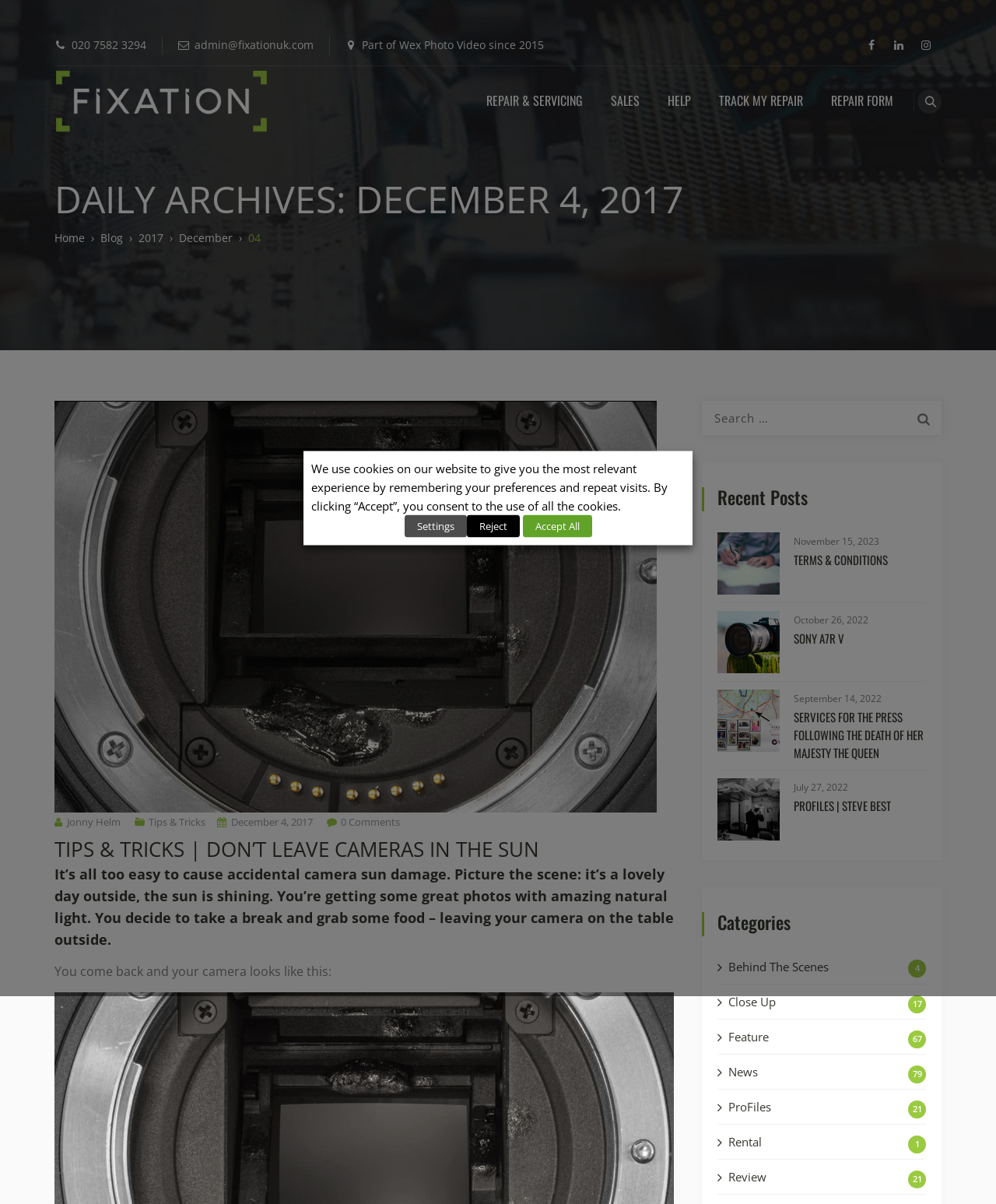Detail the various sections and features present on the webpage.

This webpage is about Fixation, a company that provides repair and servicing for cameras and other photography equipment. At the top of the page, there is a header section with the company's logo, contact information, and social media links. Below the header, there is a navigation menu with links to different sections of the website, including "REPAIR & SERVICING", "SALES", "HELP", and "TRACK MY REPAIR".

The main content of the page is a blog post titled "TIPS & TRICKS | DON’T LEAVE CAMERAS IN THE SUN". The post includes an image and a brief article about the importance of protecting cameras from sun damage. Below the article, there are links to related posts and a section for comments.

On the right-hand side of the page, there is a search bar and a section titled "Recent Posts" that lists several recent blog posts with their titles and dates. Below that, there is a section titled "Categories" that lists various categories of blog posts, such as "Behind The Scenes", "Close Up", and "News".

At the bottom of the page, there is a footer section with links to the company's terms and conditions, as well as a cookie consent dialog box that allows users to customize their cookie settings.